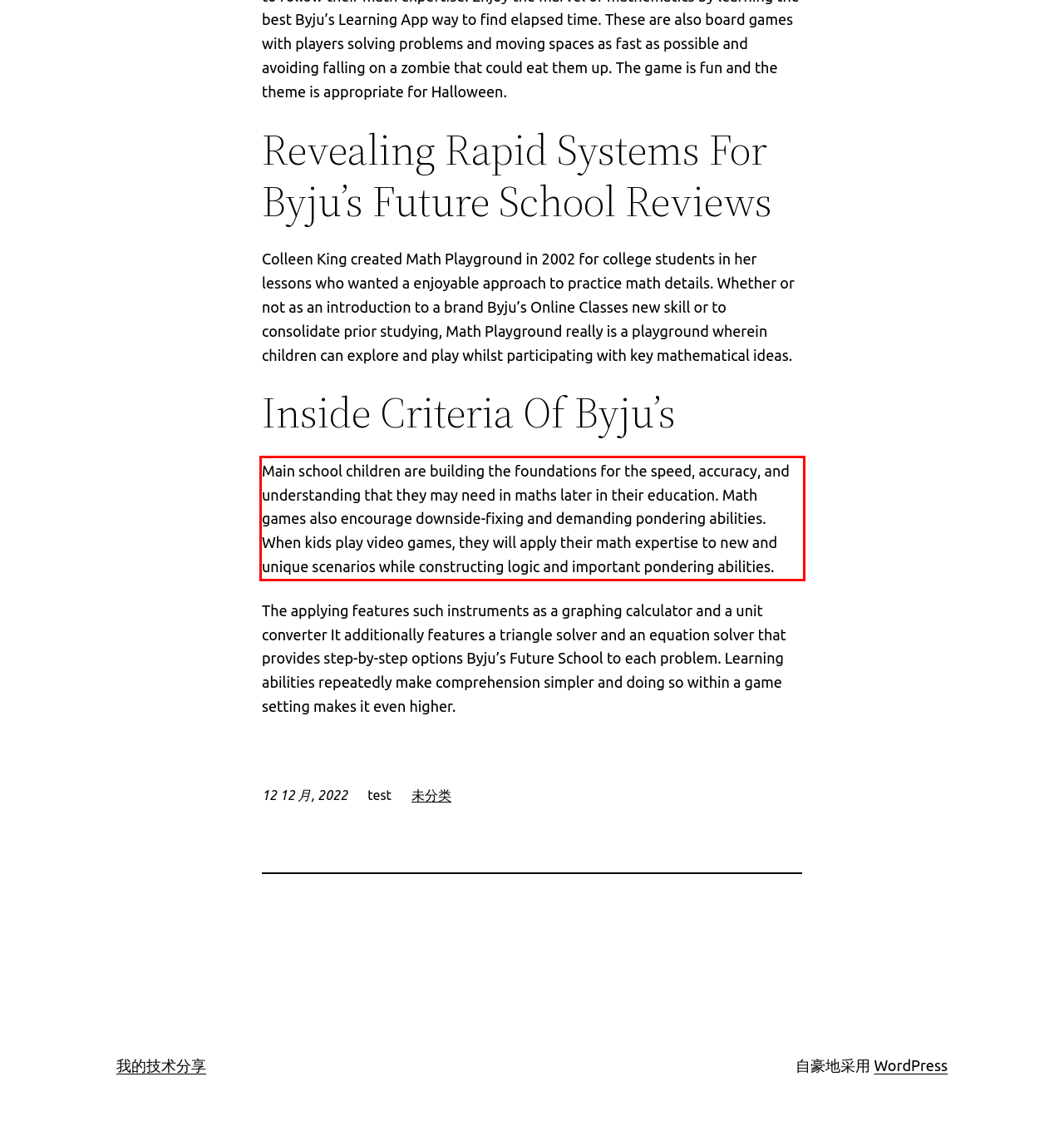Look at the webpage screenshot and recognize the text inside the red bounding box.

Main school children are building the foundations for the speed, accuracy, and understanding that they may need in maths later in their education. Math games also encourage downside-fixing and demanding pondering abilities. When kids play video games, they will apply their math expertise to new and unique scenarios while constructing logic and important pondering abilities.